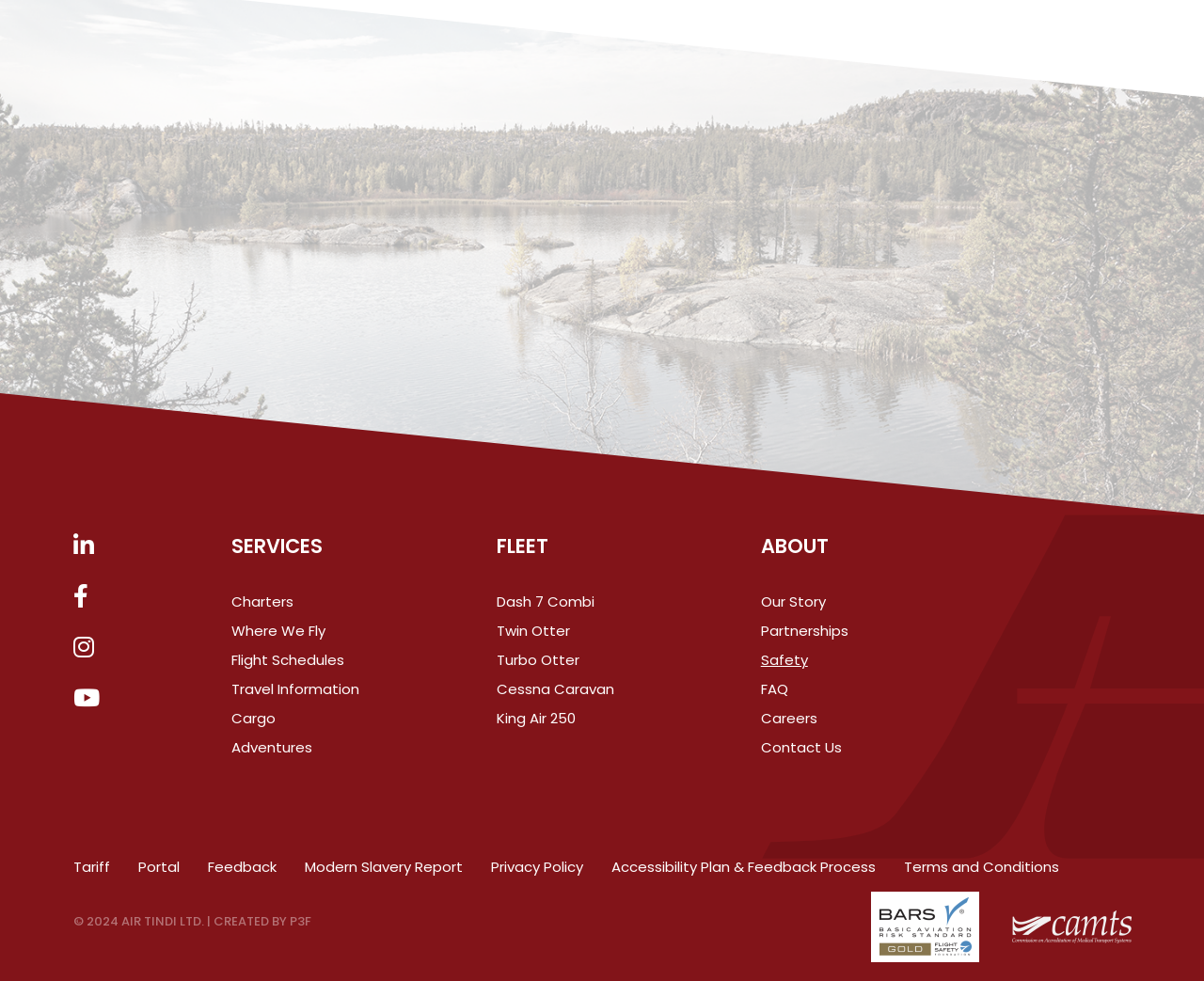Please provide a detailed answer to the question below based on the screenshot: 
What is the main category of services offered?

Based on the links provided in the SERVICES section, the main category of services offered by this company includes Charters, Where We Fly, Flight Schedules, Travel Information, Cargo, and Adventures.